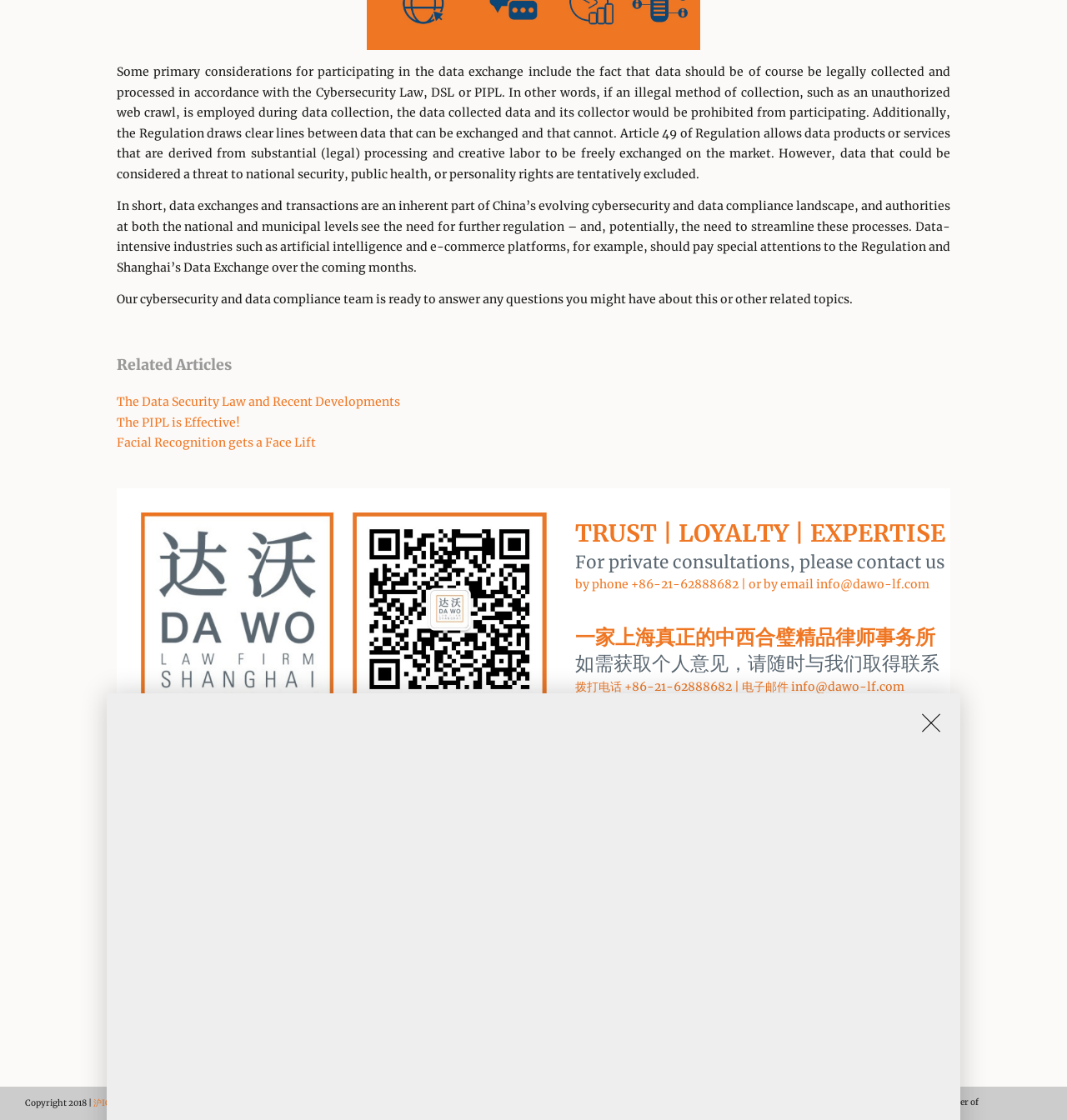What is the name of the law firm?
Analyze the screenshot and provide a detailed answer to the question.

The name of the law firm is DaWo Law Firm, as indicated by the StaticText element [278] which provides the firm's name in Chinese characters.